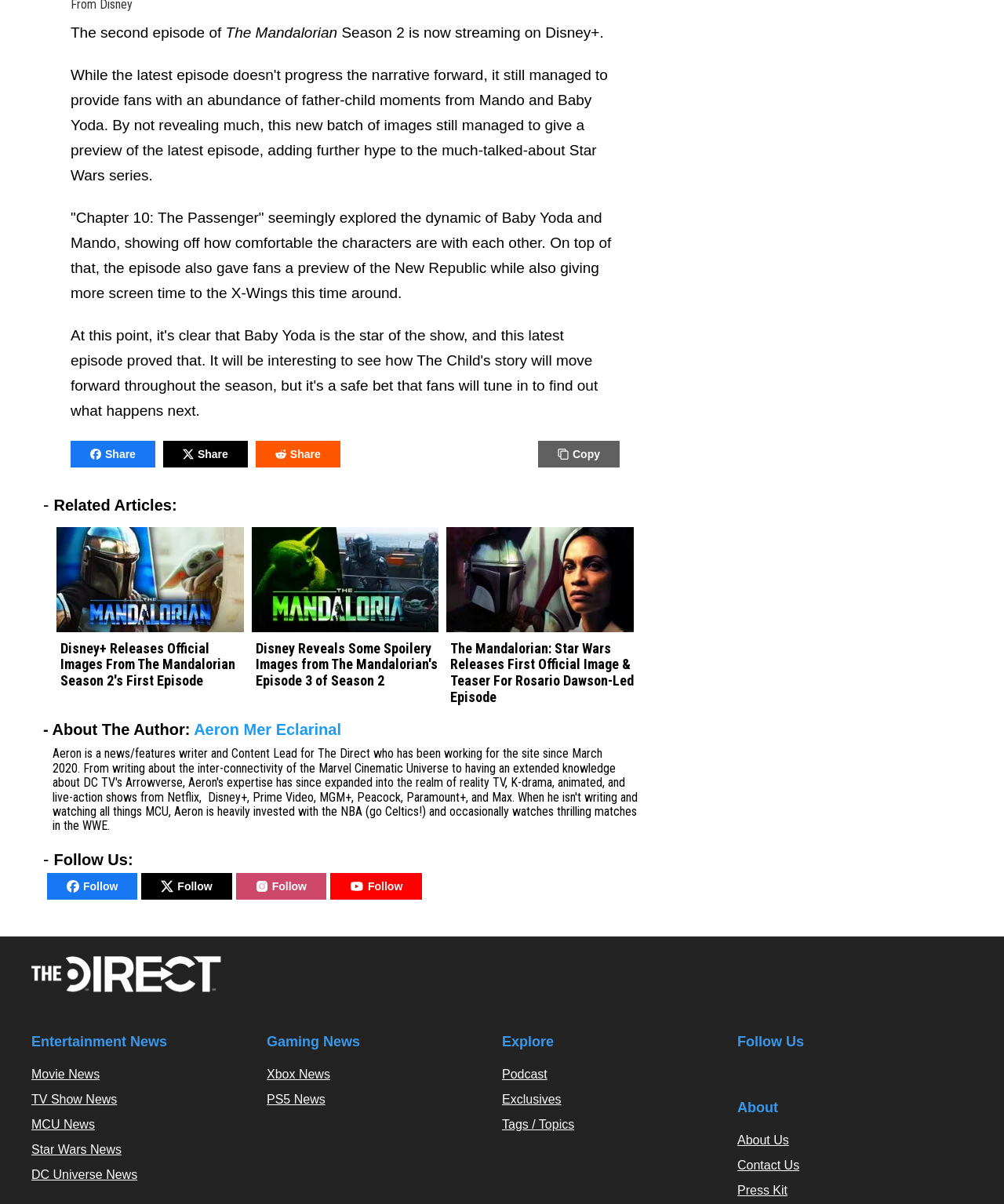What is the title of the second episode of The Mandalorian?
Based on the content of the image, thoroughly explain and answer the question.

I found the title of the second episode of The Mandalorian by looking at the text 'Chapter 10: The Passenger' which is located below the text 'The second episode of The Mandalorian Season 2 is now streaming on Disney+.'